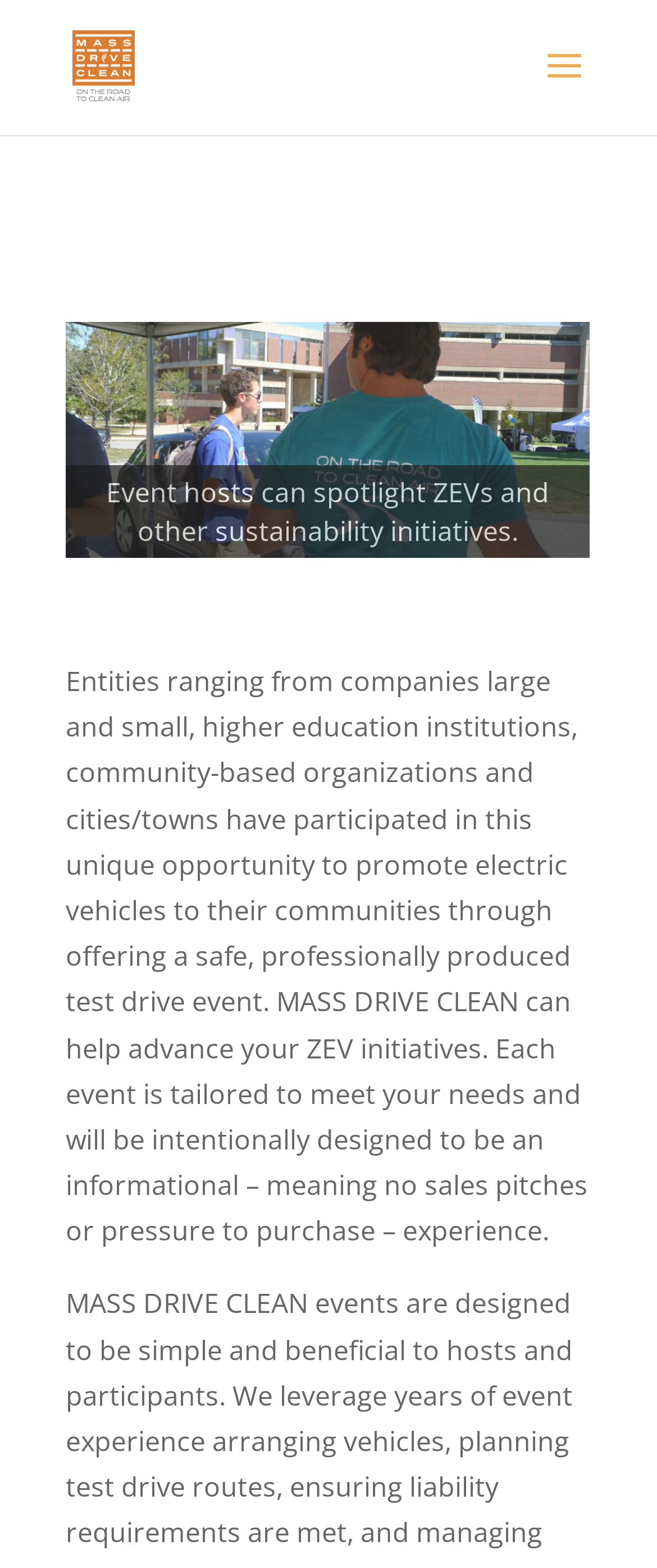Give a detailed account of the webpage, highlighting key information.

The webpage is about the MASS DRIVE CLEAN hosts in Massachusetts, specifically focusing on entities that have participated in electric car test drive events. At the top-left corner, there is a link and an image, both labeled "MASS DRIVE CLEAN". Below this, there is a slideshow region that takes up most of the page, containing a list of slides. The first slide has a static text that reads "Event hosts can spotlight ZEVs and other sustainability initiatives." 

To the left and right of the slideshow, there are navigation links, "<" and ">", respectively, allowing users to navigate through the slides. Below the slideshow, there is a block of text that explains how various entities, such as companies, educational institutions, community organizations, and cities, have participated in MASS DRIVE CLEAN events to promote electric vehicles. The text also highlights the benefits of partnering with MASS DRIVE CLEAN, including tailored events designed to be informational and free of sales pressure.